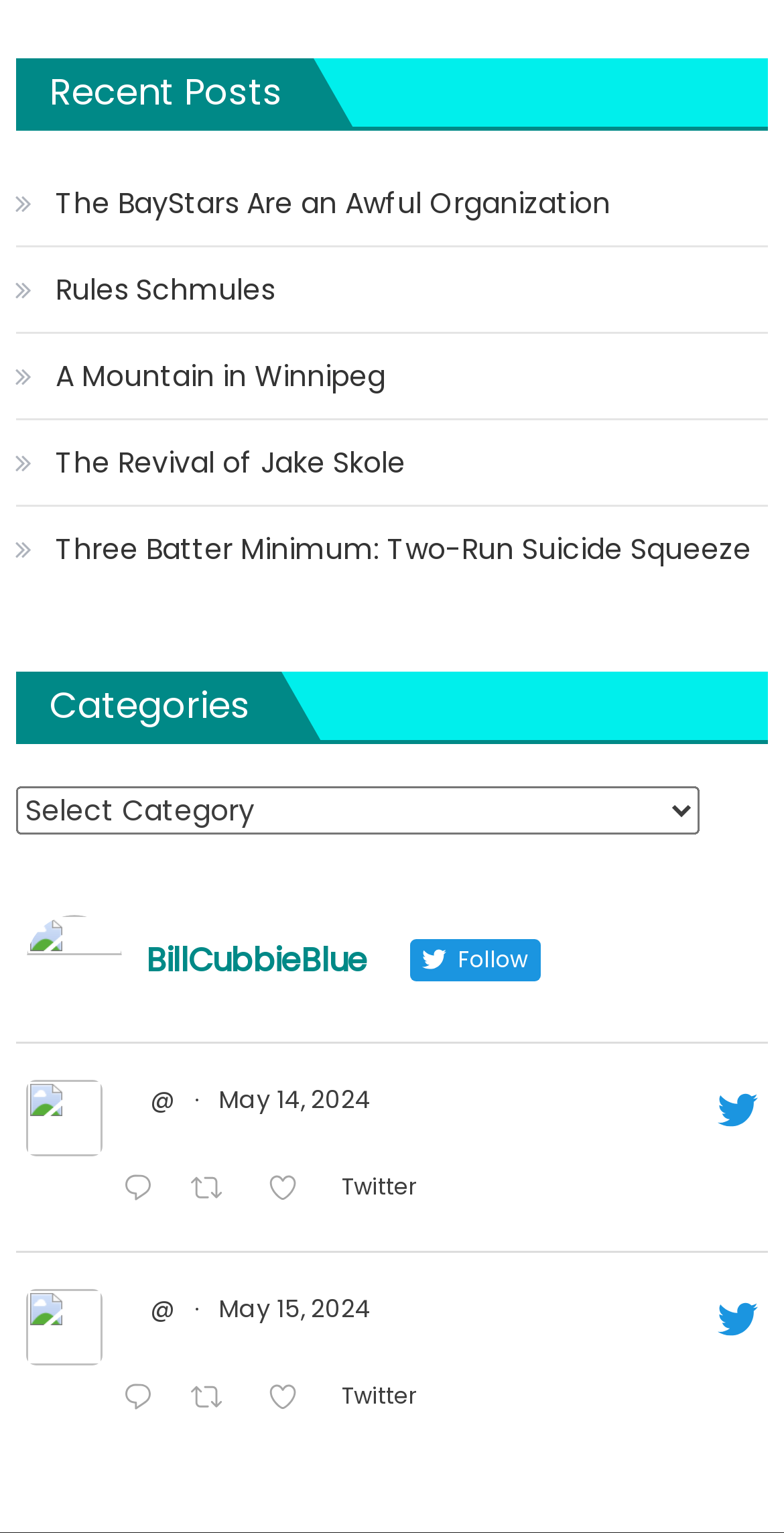Please identify the bounding box coordinates of the area I need to click to accomplish the following instruction: "Select a category from the dropdown".

[0.02, 0.513, 0.892, 0.545]